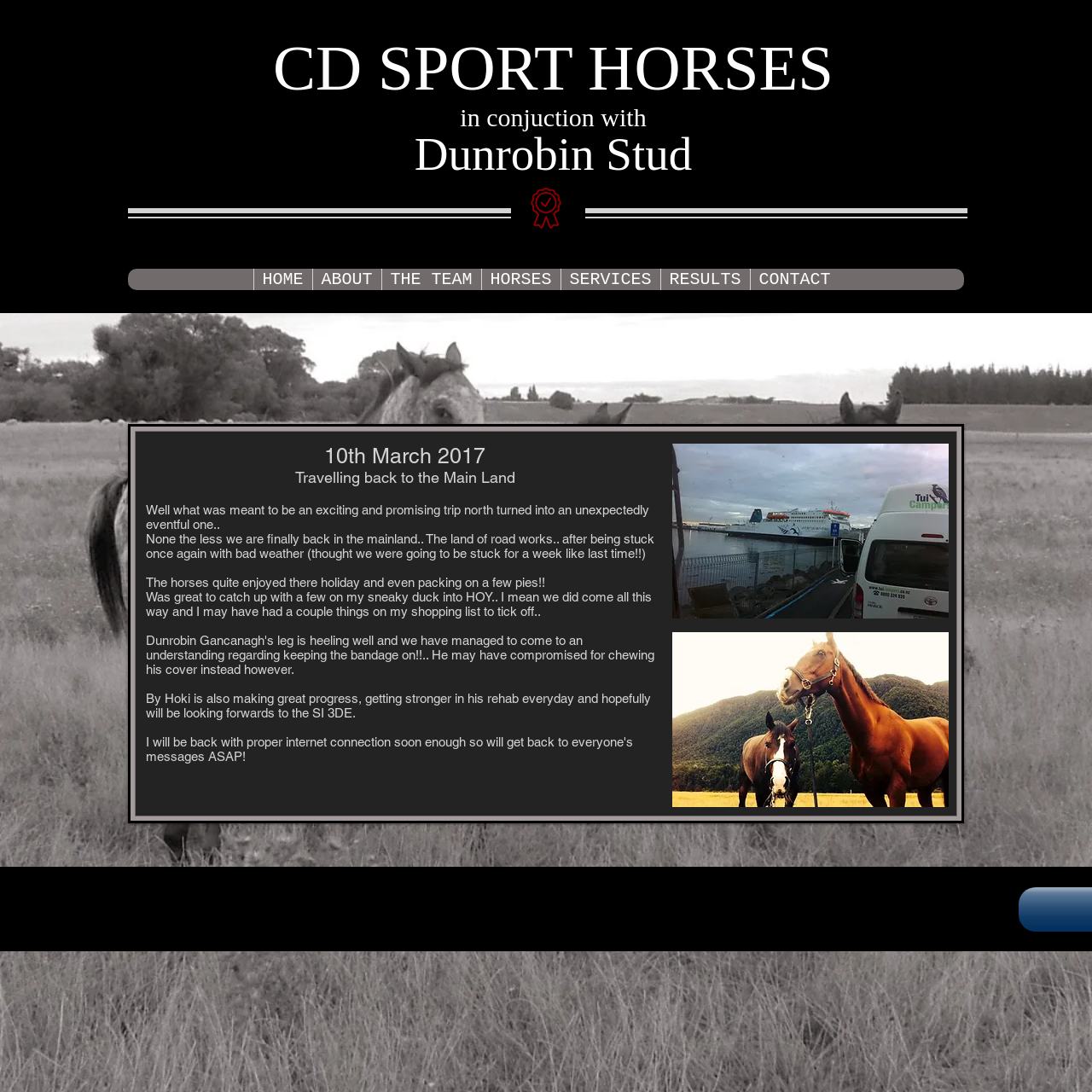Find the bounding box coordinates for the element described here: "THE TEAM".

[0.349, 0.246, 0.44, 0.266]